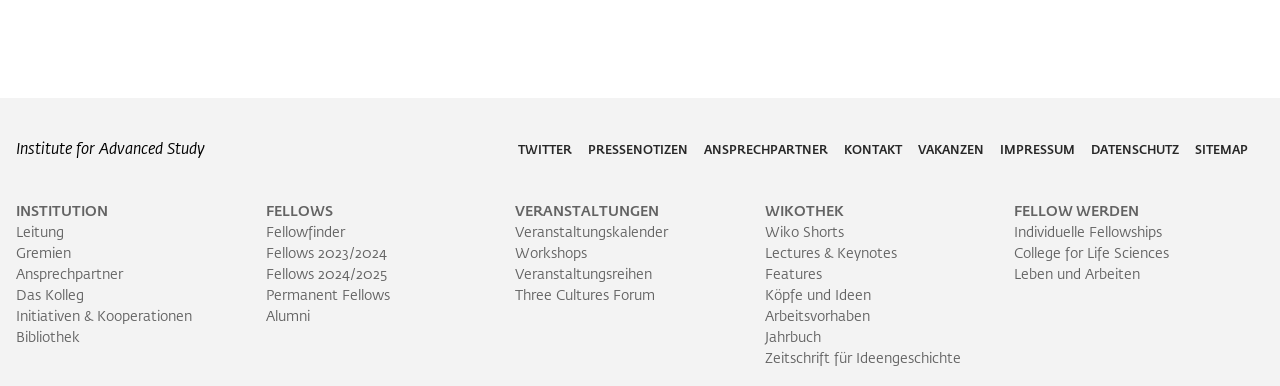Respond with a single word or phrase:
What is the 'WIKOTHEK' section about?

Videos and lectures